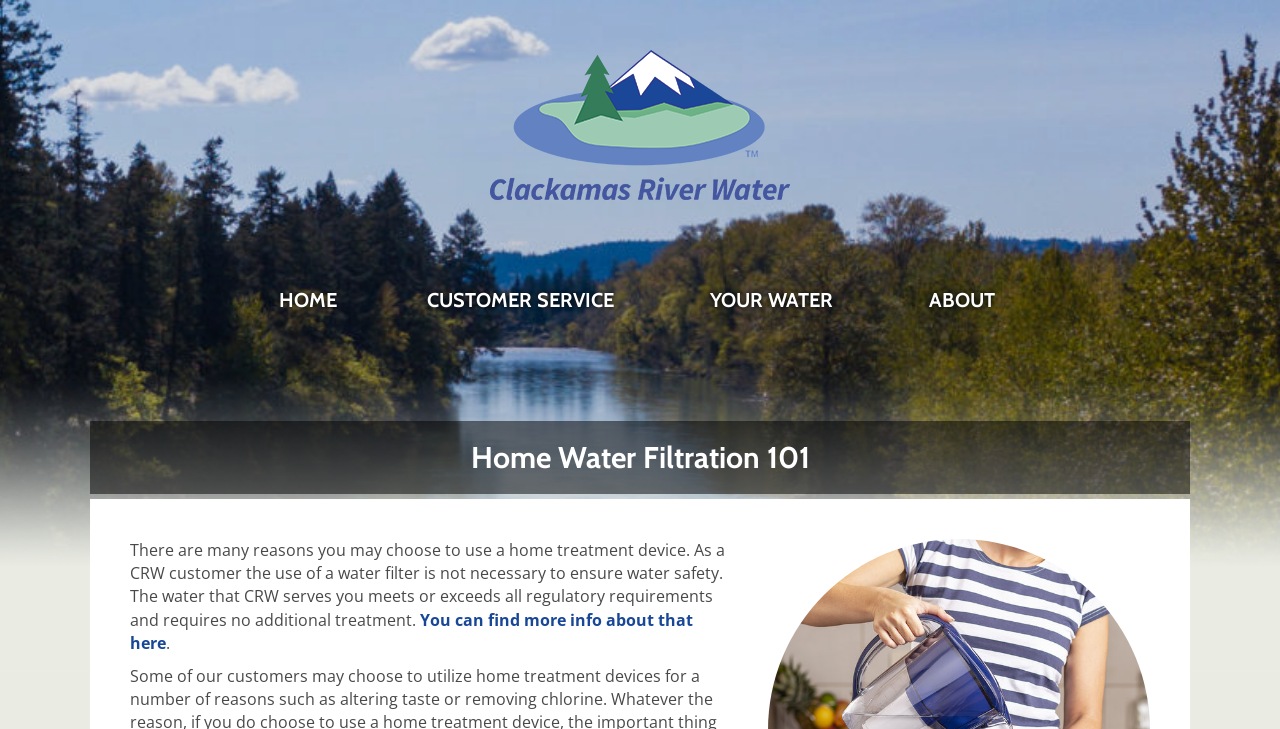Extract the bounding box coordinates of the UI element described: "alt="CRW_Logo" title="CRW_Logo"". Provide the coordinates in the format [left, top, right, bottom] with values ranging from 0 to 1.

[0.383, 0.154, 0.617, 0.184]